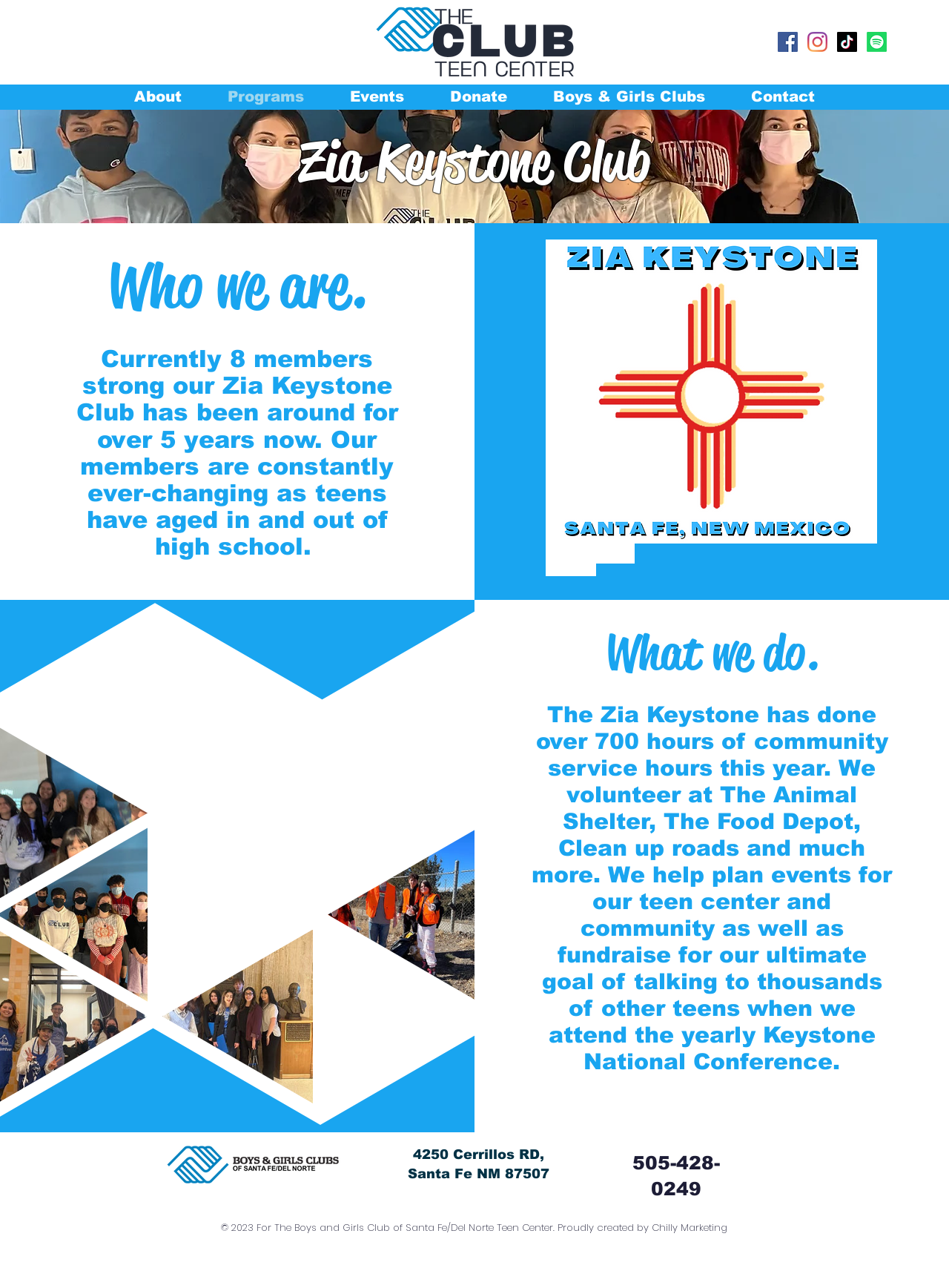Please answer the following question using a single word or phrase: What is the logo of the Keystone Club?

The Club Logo.png